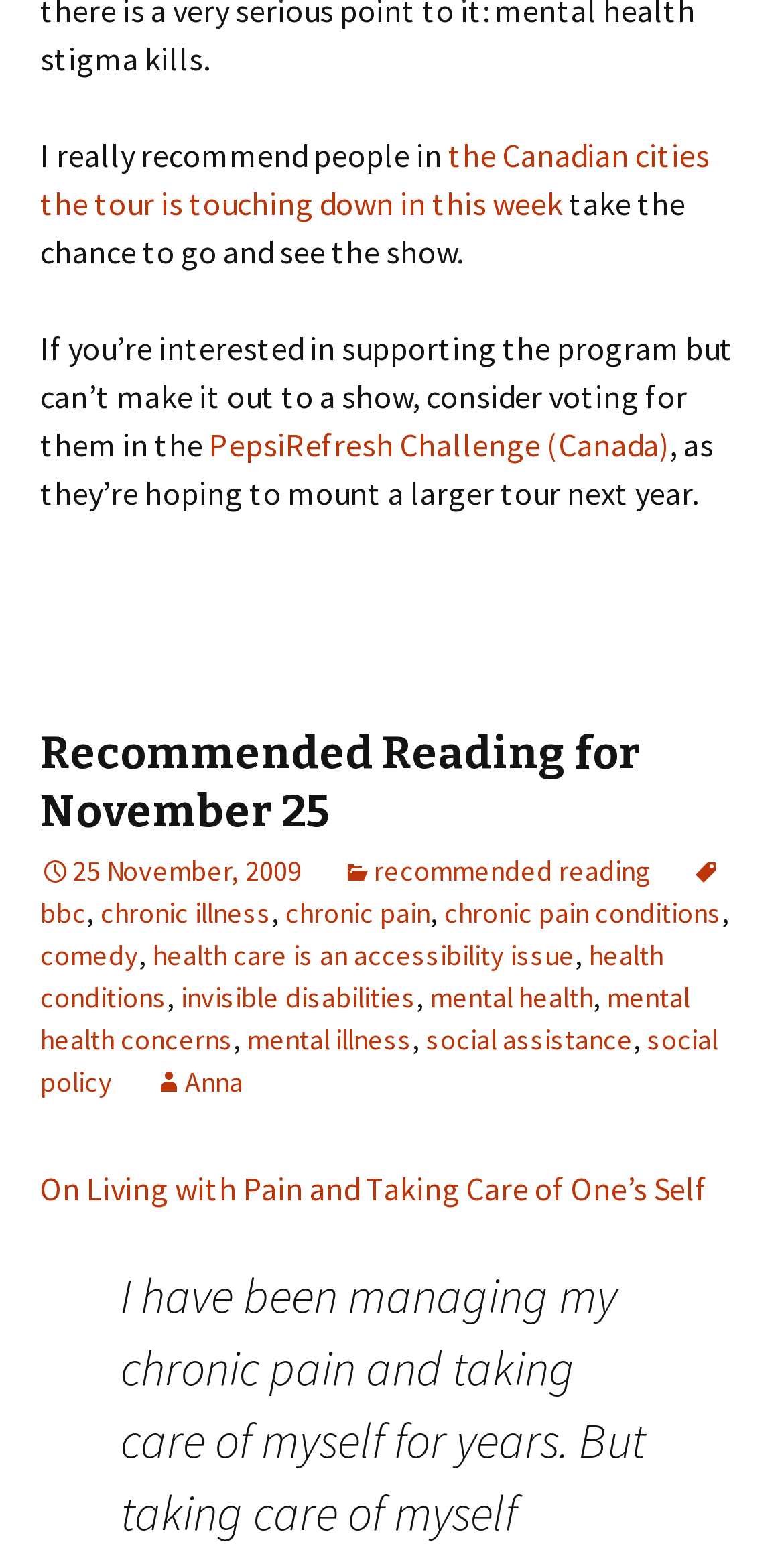Please find the bounding box coordinates of the element that you should click to achieve the following instruction: "Visit DSpace software website". The coordinates should be presented as four float numbers between 0 and 1: [left, top, right, bottom].

None